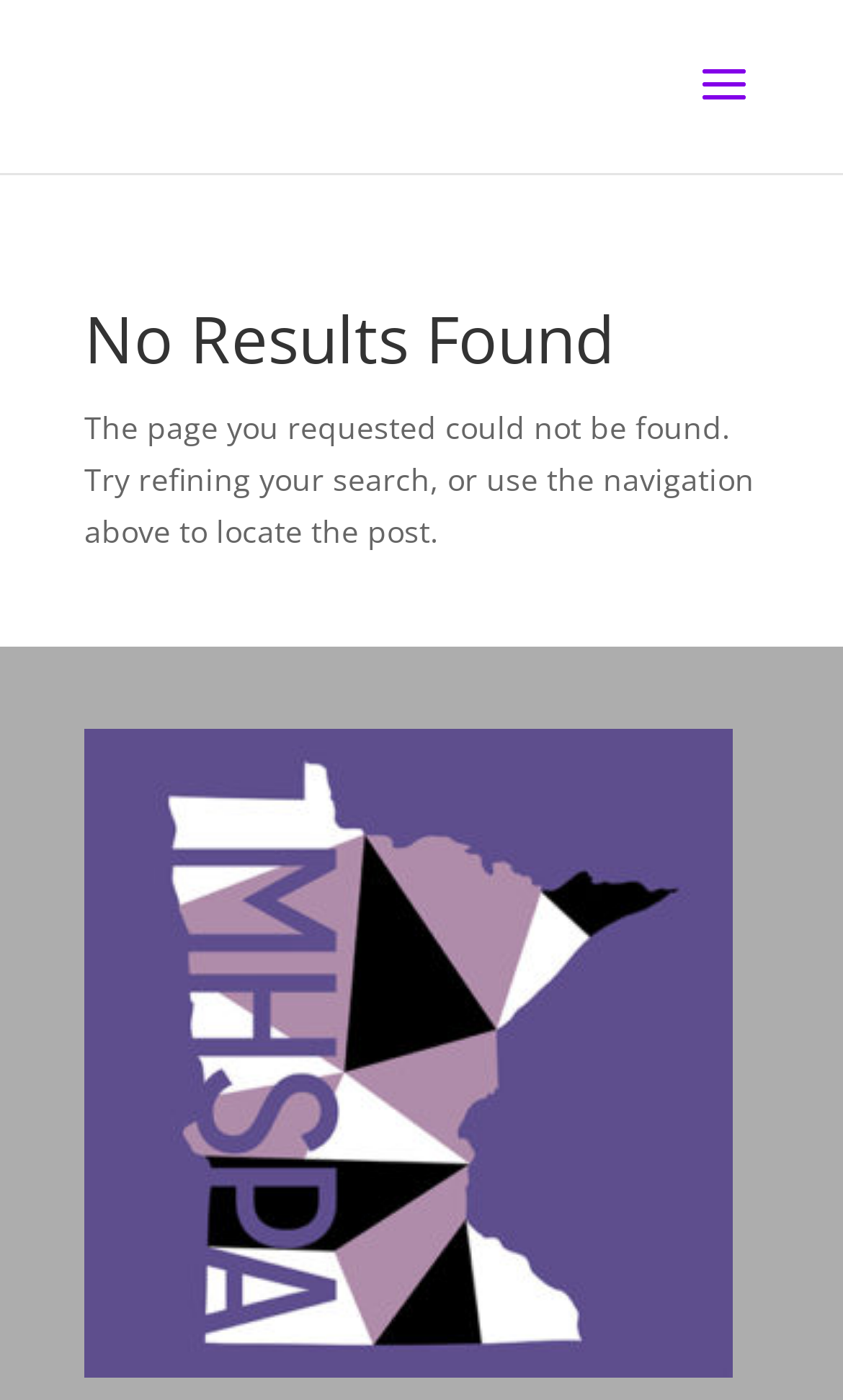Find and generate the main title of the webpage.

No Results Found